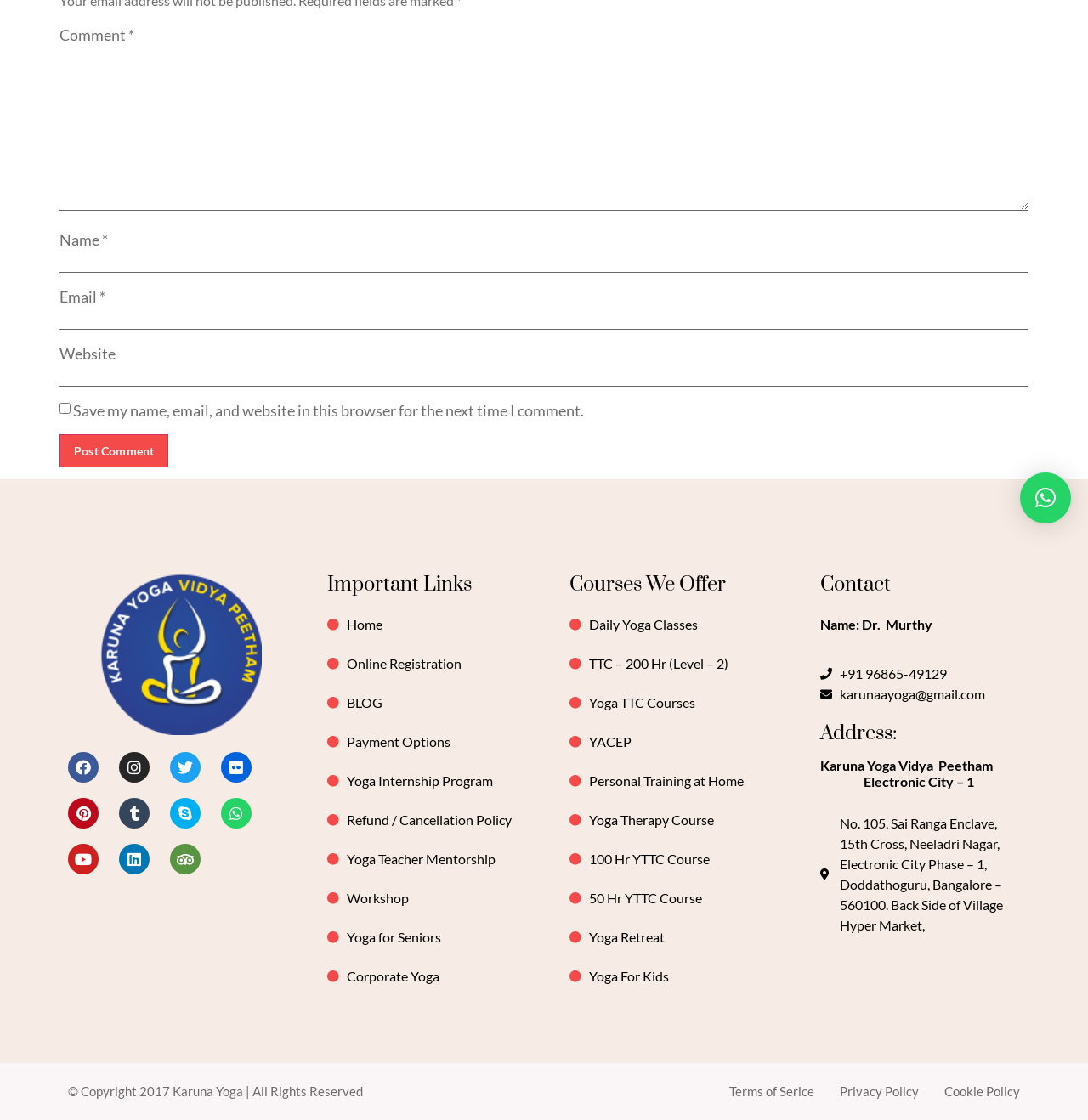Identify the bounding box for the described UI element: "Personal Training at Home".

[0.523, 0.688, 0.699, 0.706]